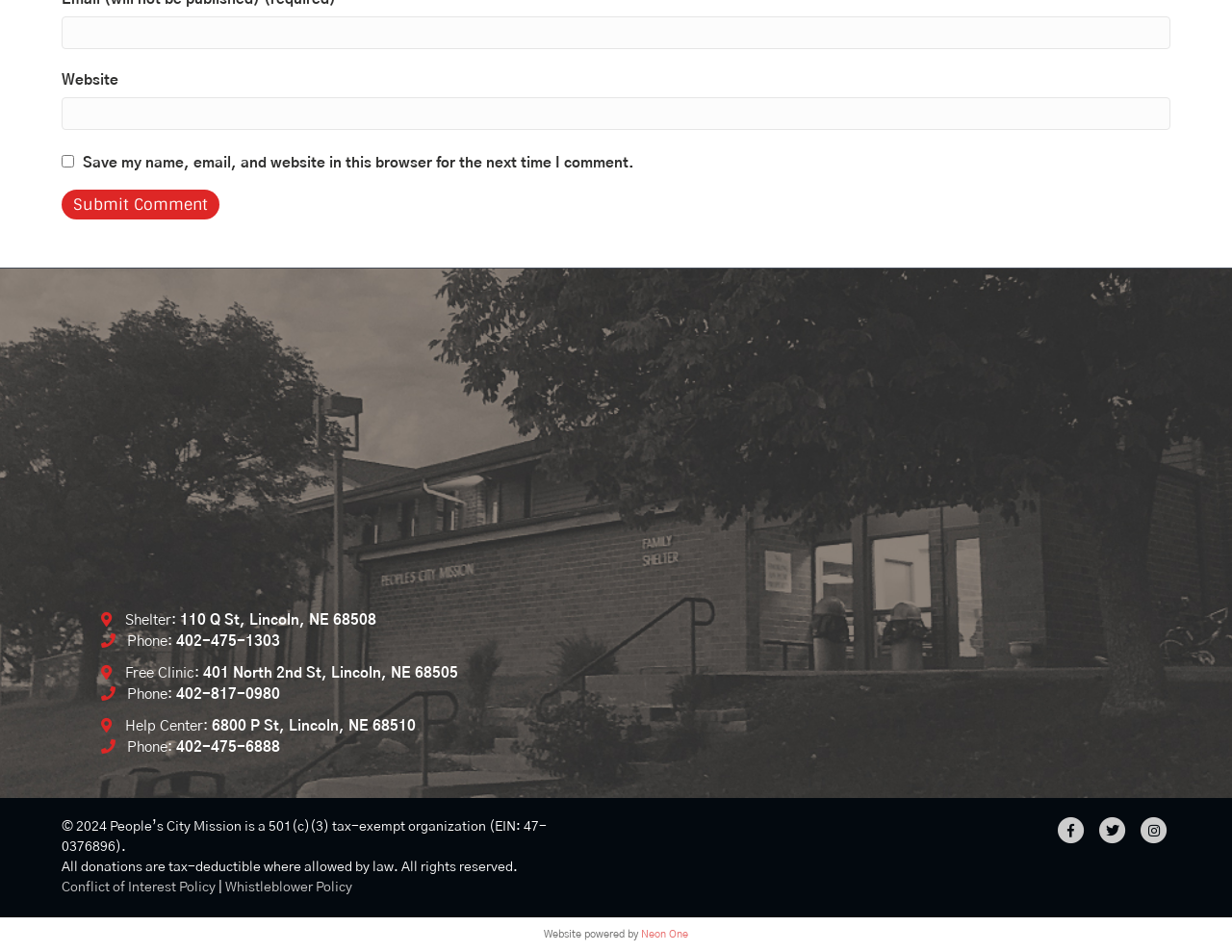From the element description Conflict of Interest Policy, predict the bounding box coordinates of the UI element. The coordinates must be specified in the format (top-left x, top-left y, bottom-right x, bottom-right y) and should be within the 0 to 1 range.

[0.05, 0.925, 0.175, 0.939]